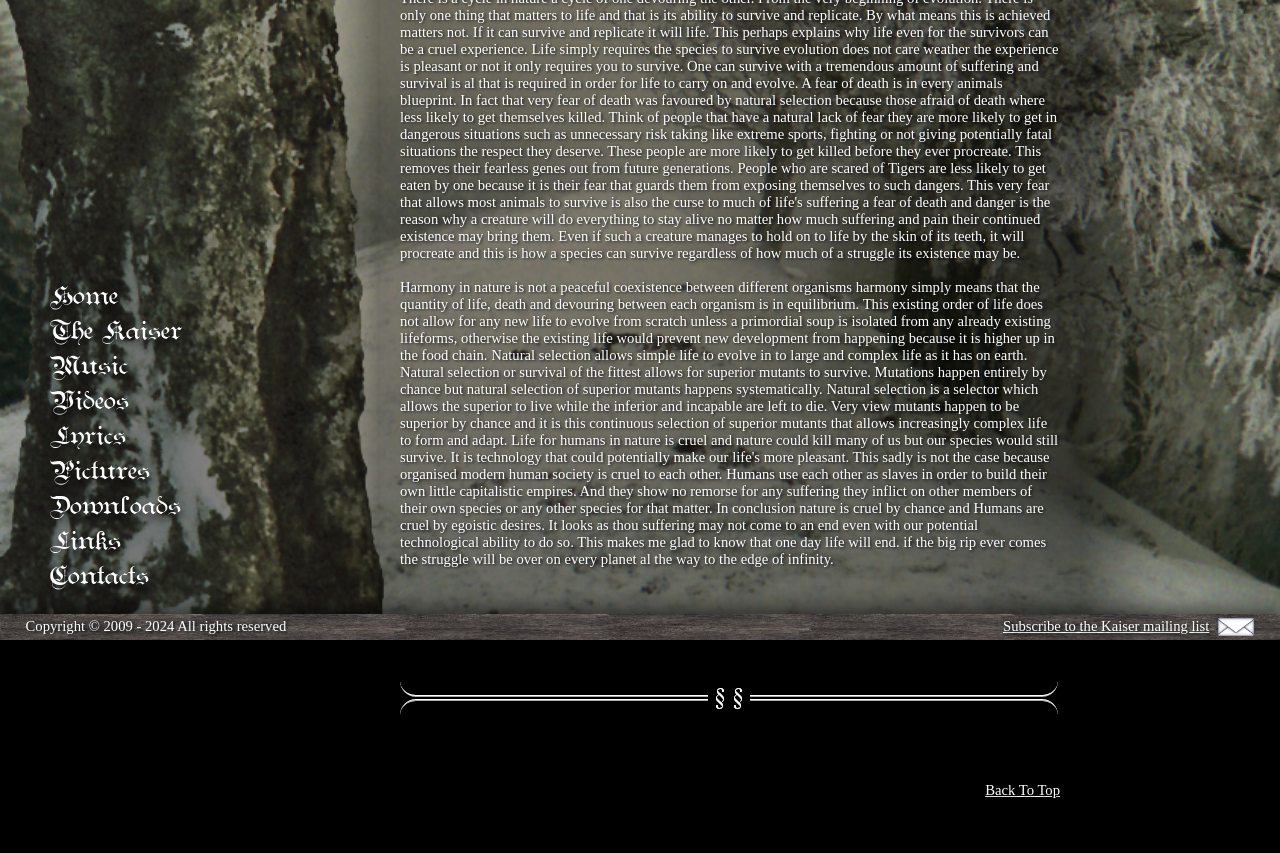Find the bounding box coordinates corresponding to the UI element with the description: "Back To Top". The coordinates should be formatted as [left, top, right, bottom], with values as floats between 0 and 1.

[0.77, 0.916, 0.828, 0.935]